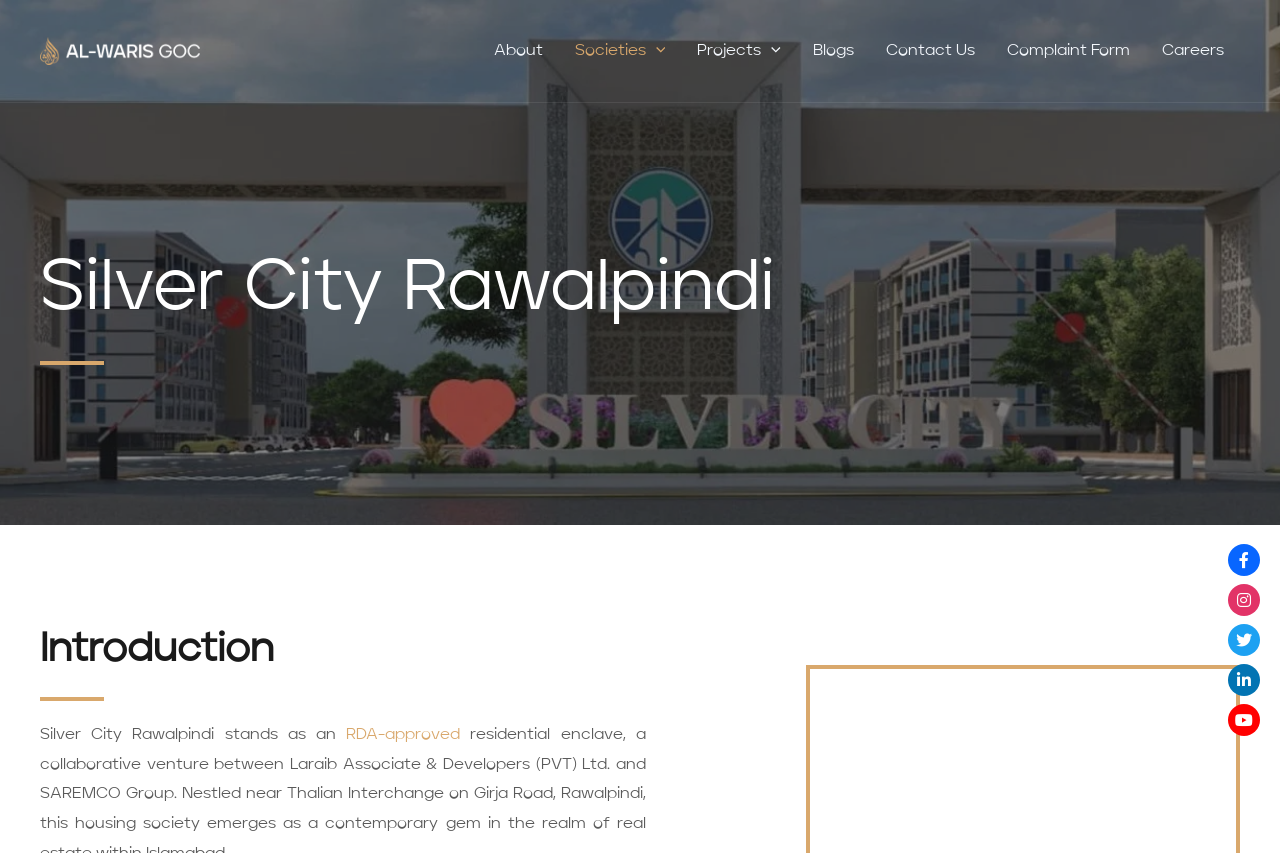Please locate the bounding box coordinates for the element that should be clicked to achieve the following instruction: "Go to Projects". Ensure the coordinates are given as four float numbers between 0 and 1, i.e., [left, top, right, bottom].

[0.532, 0.019, 0.623, 0.101]